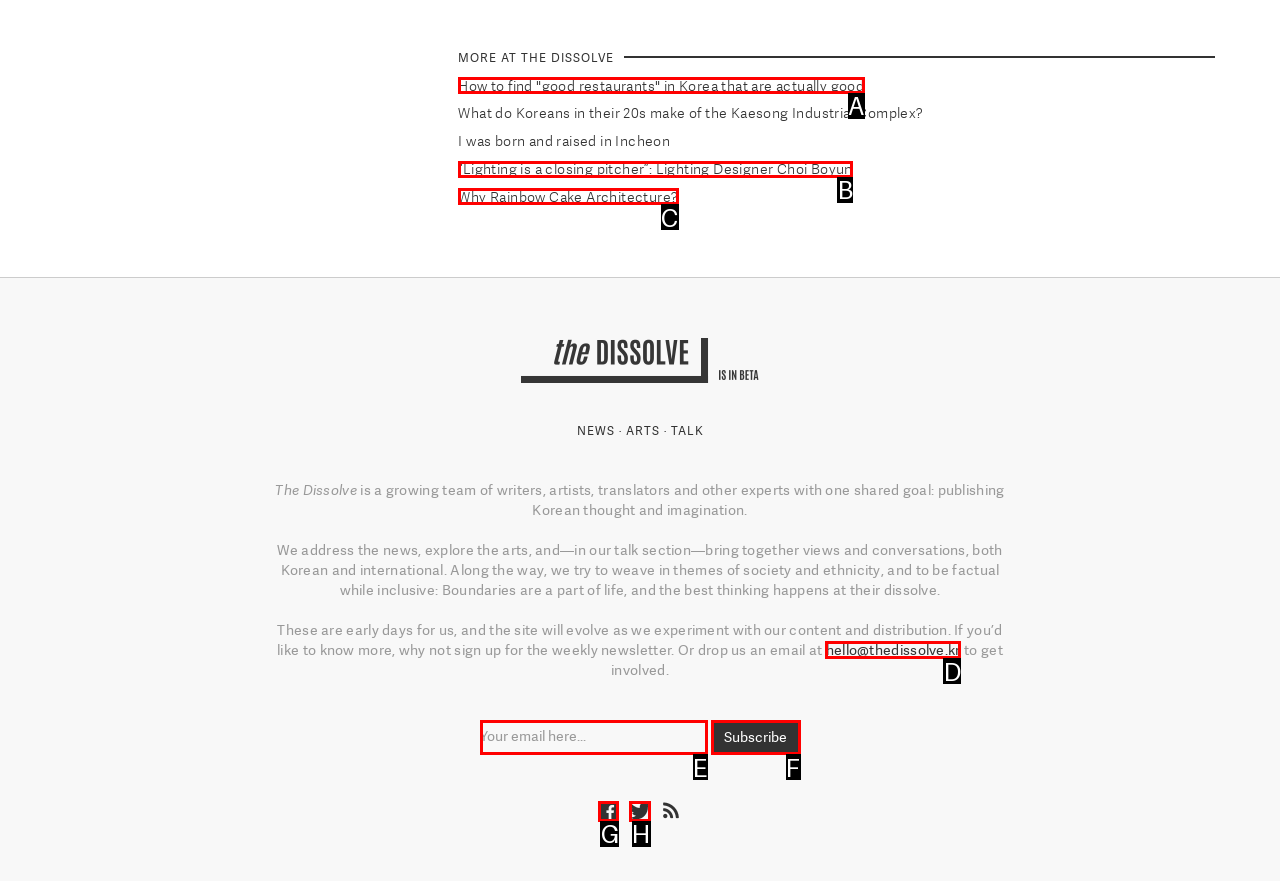Which option should be clicked to execute the task: Read more about the author Anisa Purbasari?
Reply with the letter of the chosen option.

None